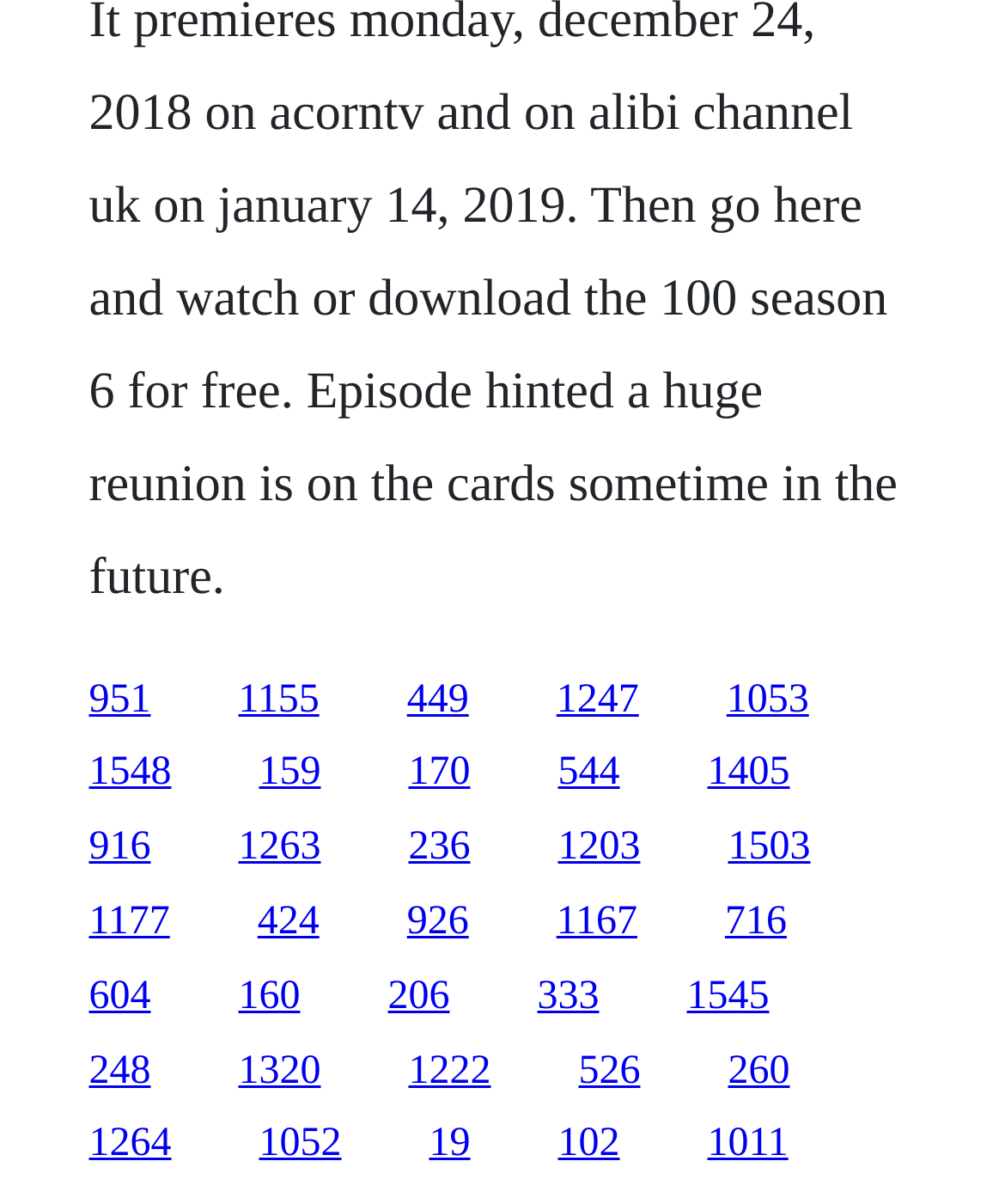How many links are in the same row as the link '449'?
Based on the image, provide your answer in one word or phrase.

5